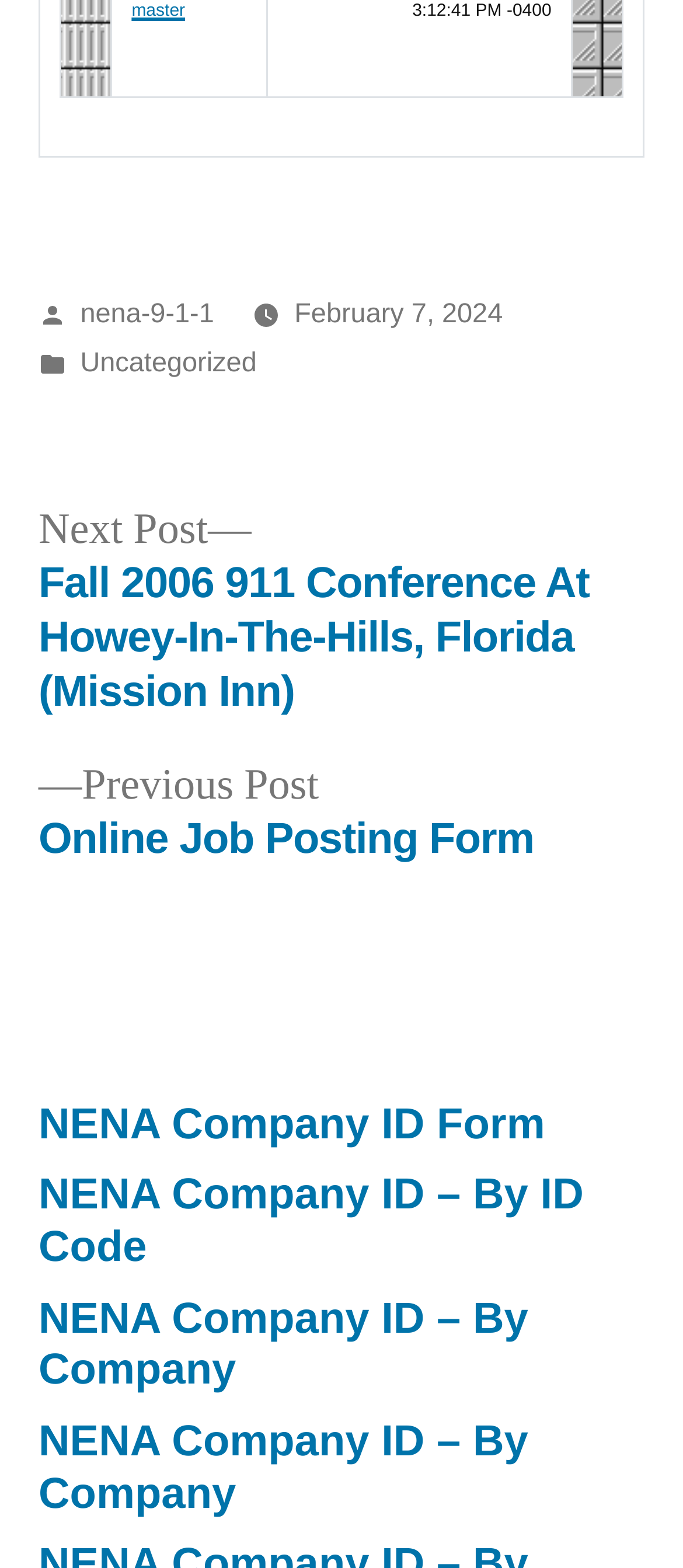How many elements are in the footer section? Based on the screenshot, please respond with a single word or phrase.

6